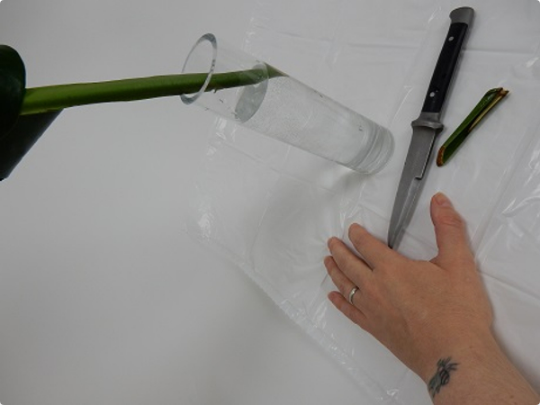Answer this question using a single word or a brief phrase:
What is the purpose of the knife?

Cutting the stem